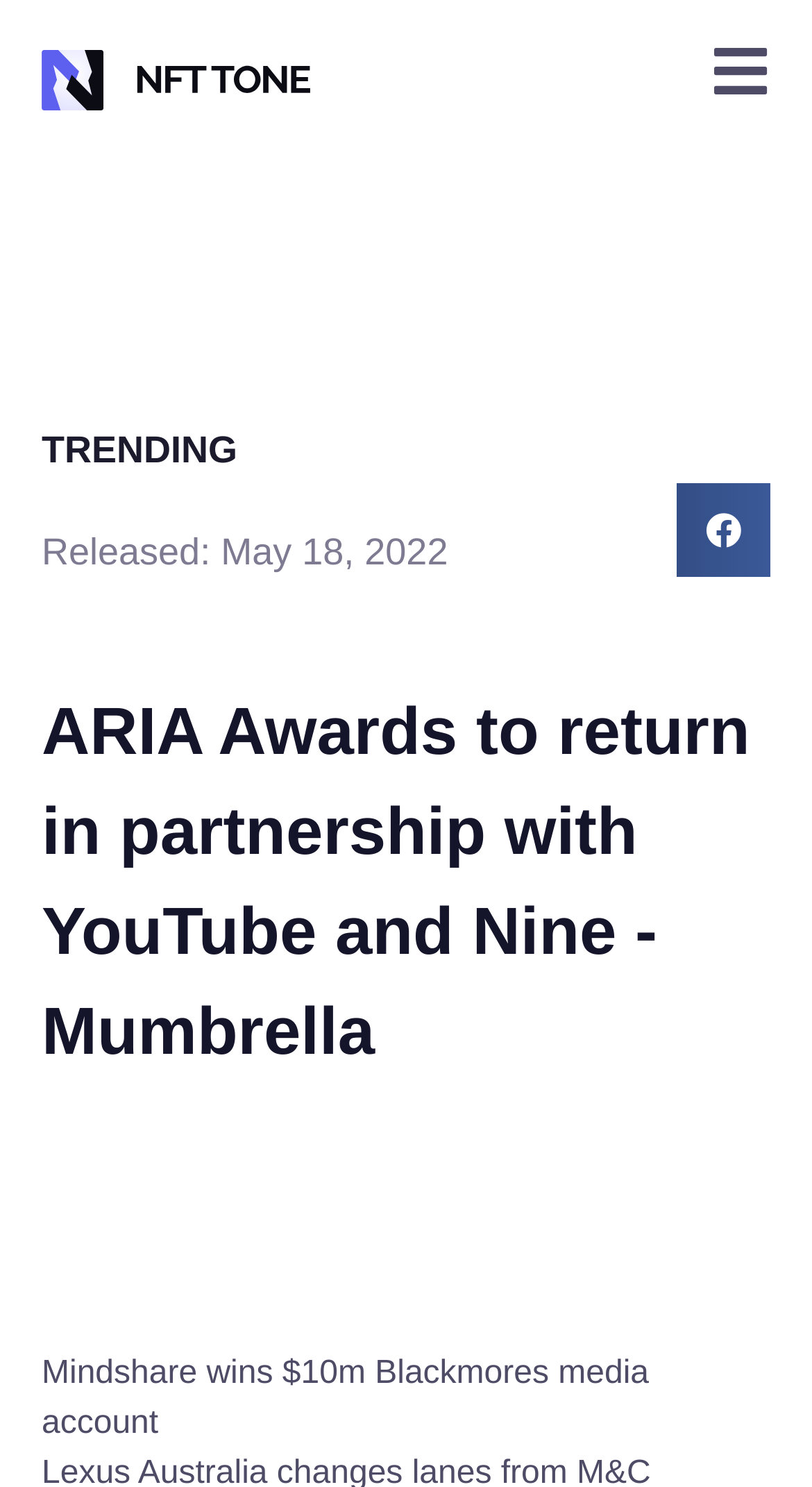Please use the details from the image to answer the following question comprehensively:
What is the name of the media account mentioned?

I found the answer by reading the text of the StaticText element which says 'Mindshare wins $10m Blackmores media account'.